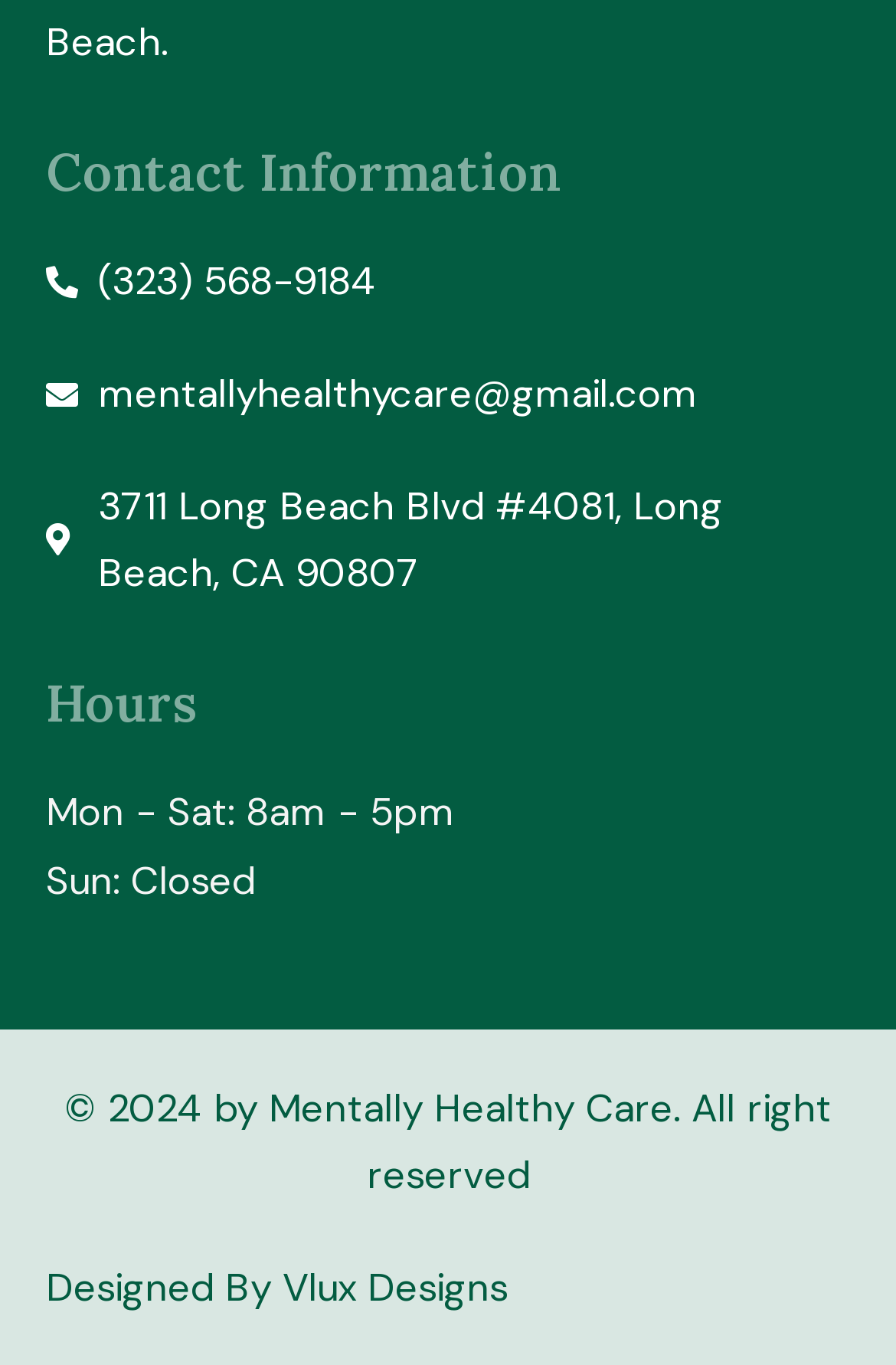Provide a one-word or brief phrase answer to the question:
What is the phone number of Mentally Healthy Care?

(323) 568-9184